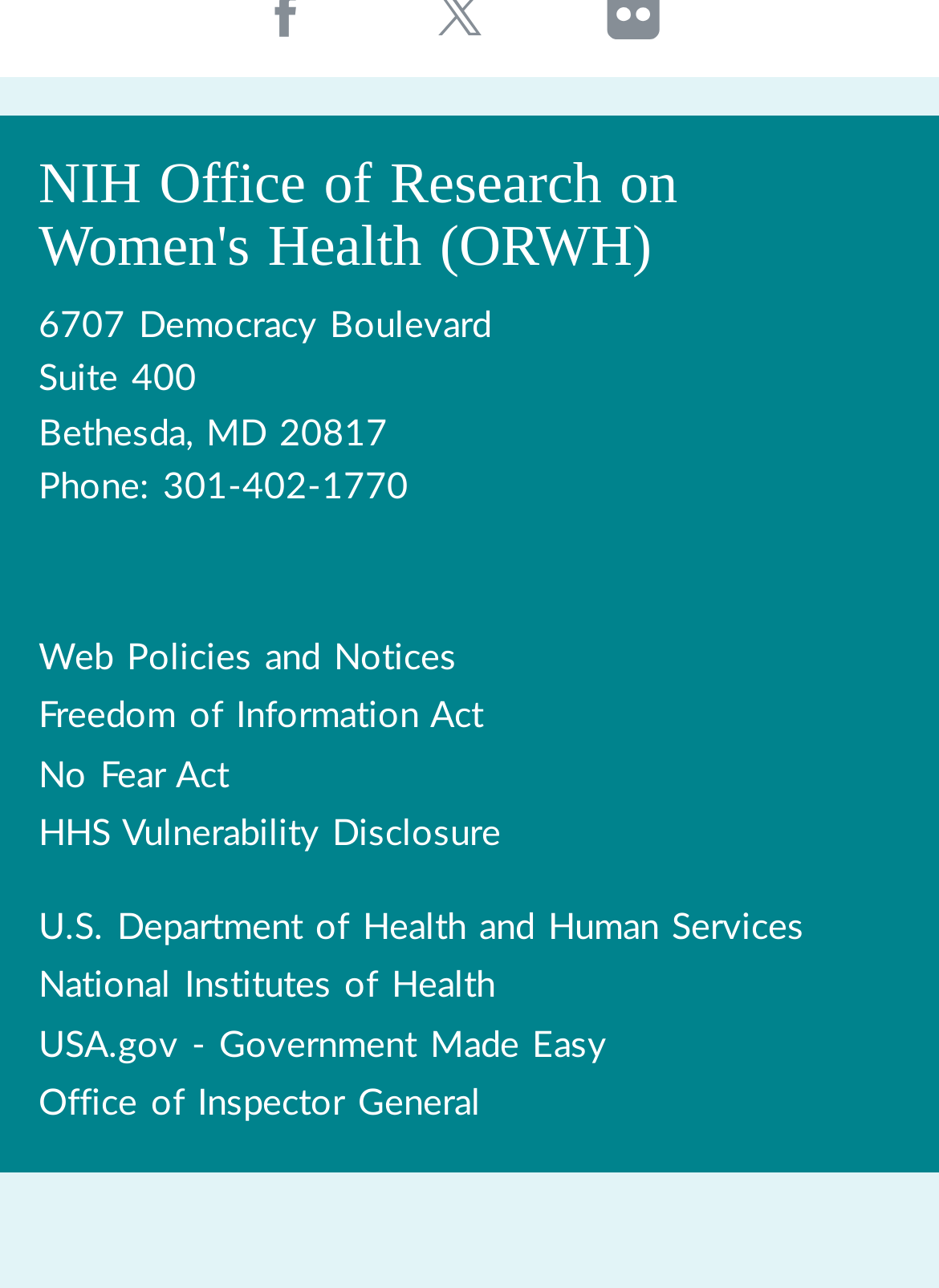What is the last link under the 'Government' section?
Provide a detailed and extensive answer to the question.

I looked at the link elements under the 'Government' section, which is a navigation element with a heading 'Government'. The last link element is 'Office of Inspector General', which is located at the bottom of the section.